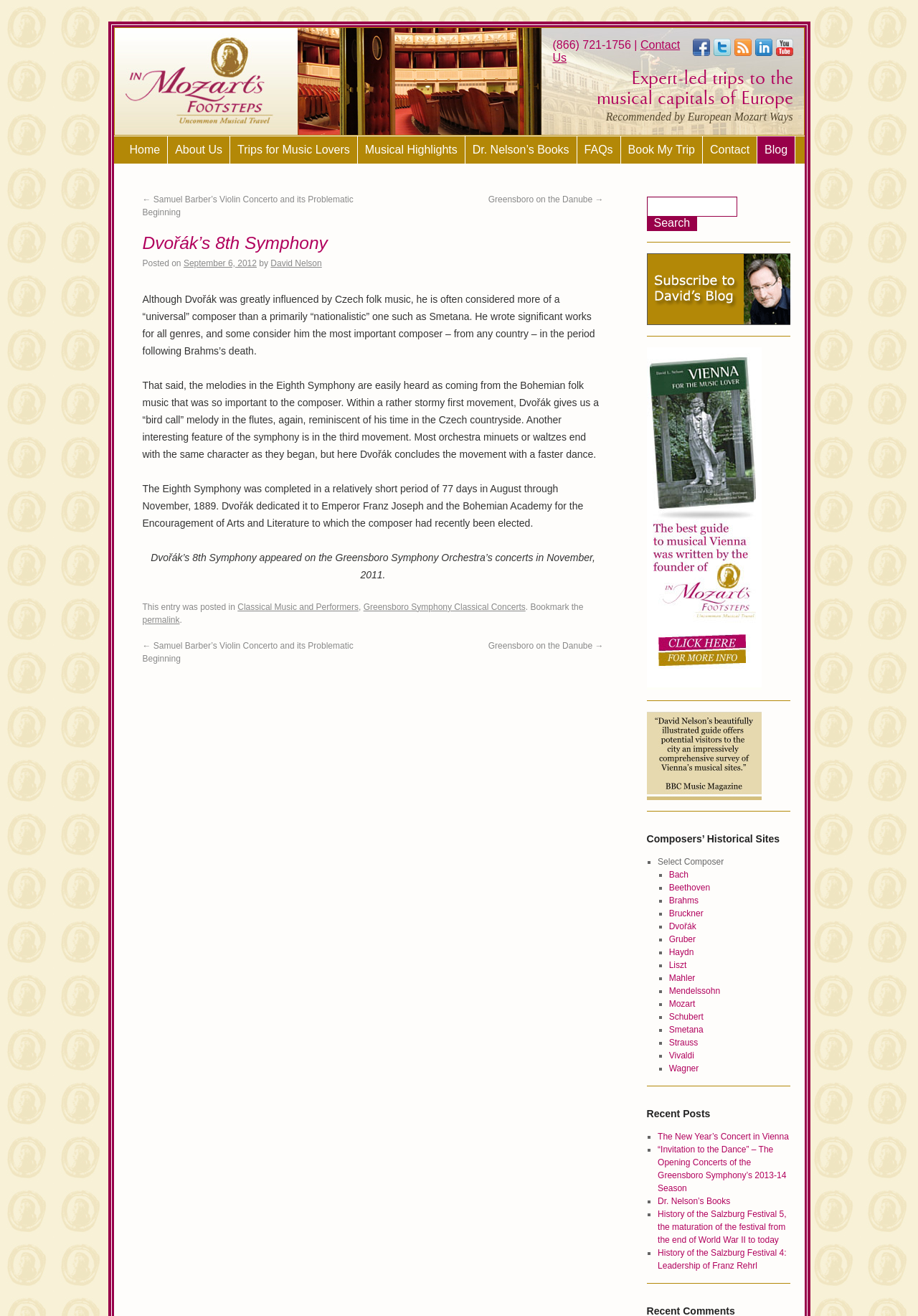Please determine the bounding box coordinates for the UI element described here. Use the format (top-left x, top-left y, bottom-right x, bottom-right y) with values bounded between 0 and 1: Greensboro on the Danube →

[0.532, 0.148, 0.657, 0.155]